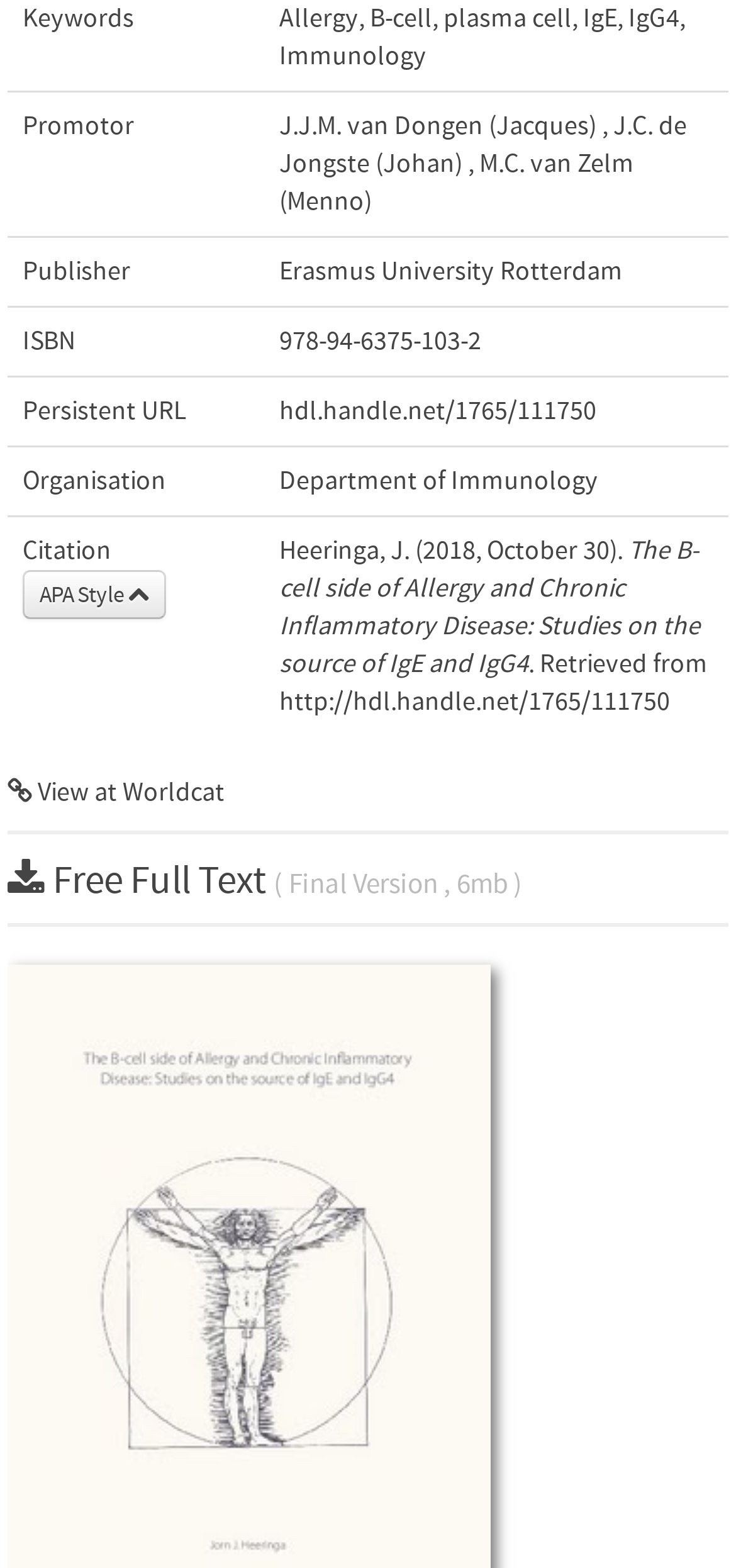Please pinpoint the bounding box coordinates for the region I should click to adhere to this instruction: "View at Worldcat".

[0.01, 0.496, 0.305, 0.516]